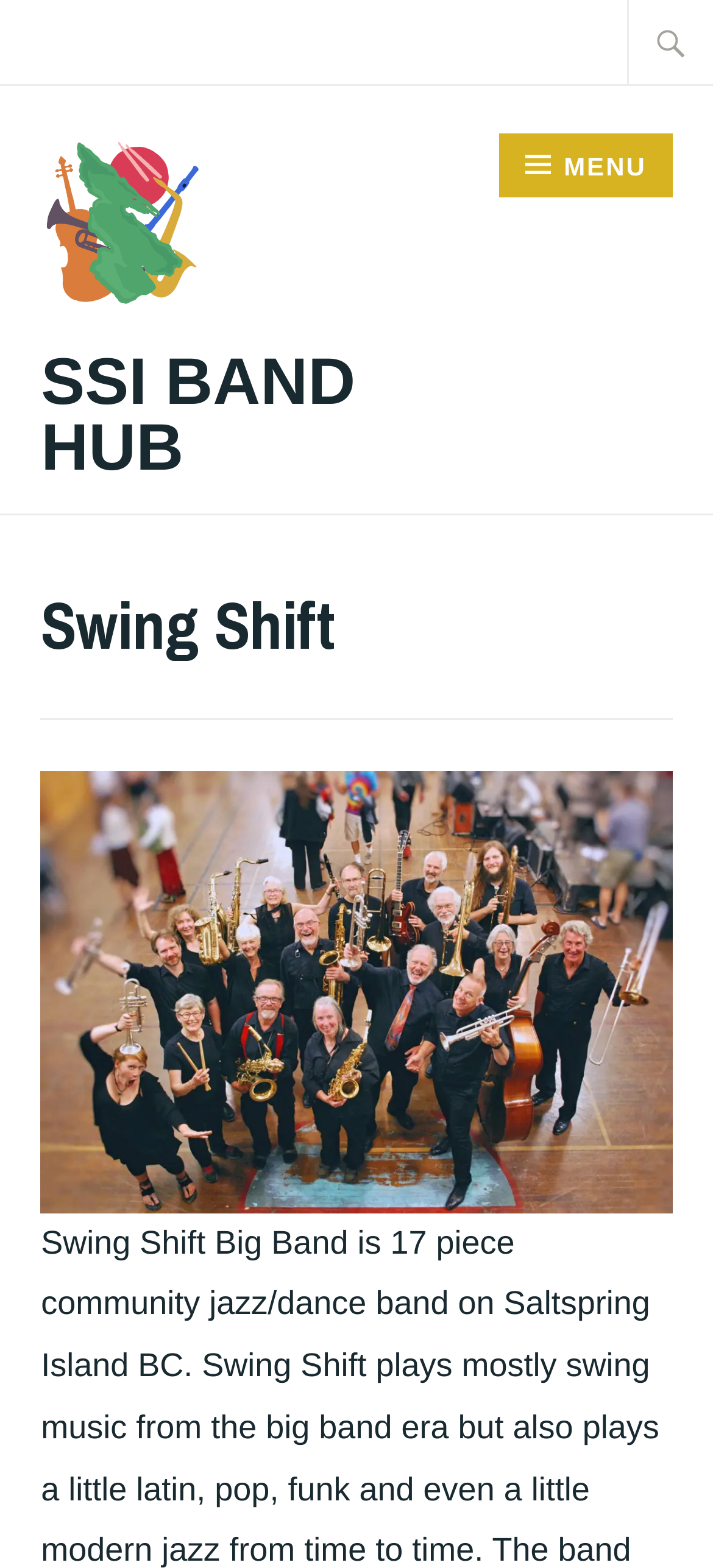Describe the webpage meticulously, covering all significant aspects.

The webpage is about Swing Shift Big Band, a 17-piece community jazz/dance band on Saltspring Island, BC. At the top right corner, there is a search bar with a magnifying glass icon, allowing users to search for specific content. 

Below the search bar, there is a logo of "SSI BAND HUB" with a link to the homepage, situated at the top left corner of the page. Next to the logo, there is another link to "SSI BAND HUB" with a slightly different design.

On the top right side, there is a menu button with three horizontal lines, which can be expanded to reveal the top menu. 

The main heading "Swing Shift" is prominently displayed in the middle of the page, with a large figure or image below it, taking up most of the page's real estate. The image is likely related to the band, showcasing their performance or a promotional poster.